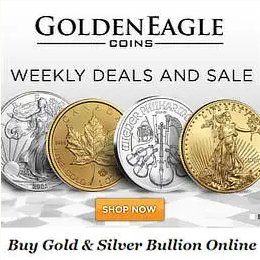Explain in detail what you see in the image.

The image prominently features the branding of "Golden Eagle Coins," showcasing a vibrant advertisement that promotes its offerings of gold and silver bullion. The banner includes the text "WEEKLY DEALS AND SALE," inviting potential buyers to take advantage of current promotions. Accompanying imagery presents a selection of coins, highlighting a mix of gold and silver varieties, which may represent both collectible and investment options. A clear call-to-action is positioned centrally with the button "SHOP NOW," encouraging users to explore purchasing options. This image effectively communicates the value and urgency of investing in precious metals through Golden Eagle Coins.